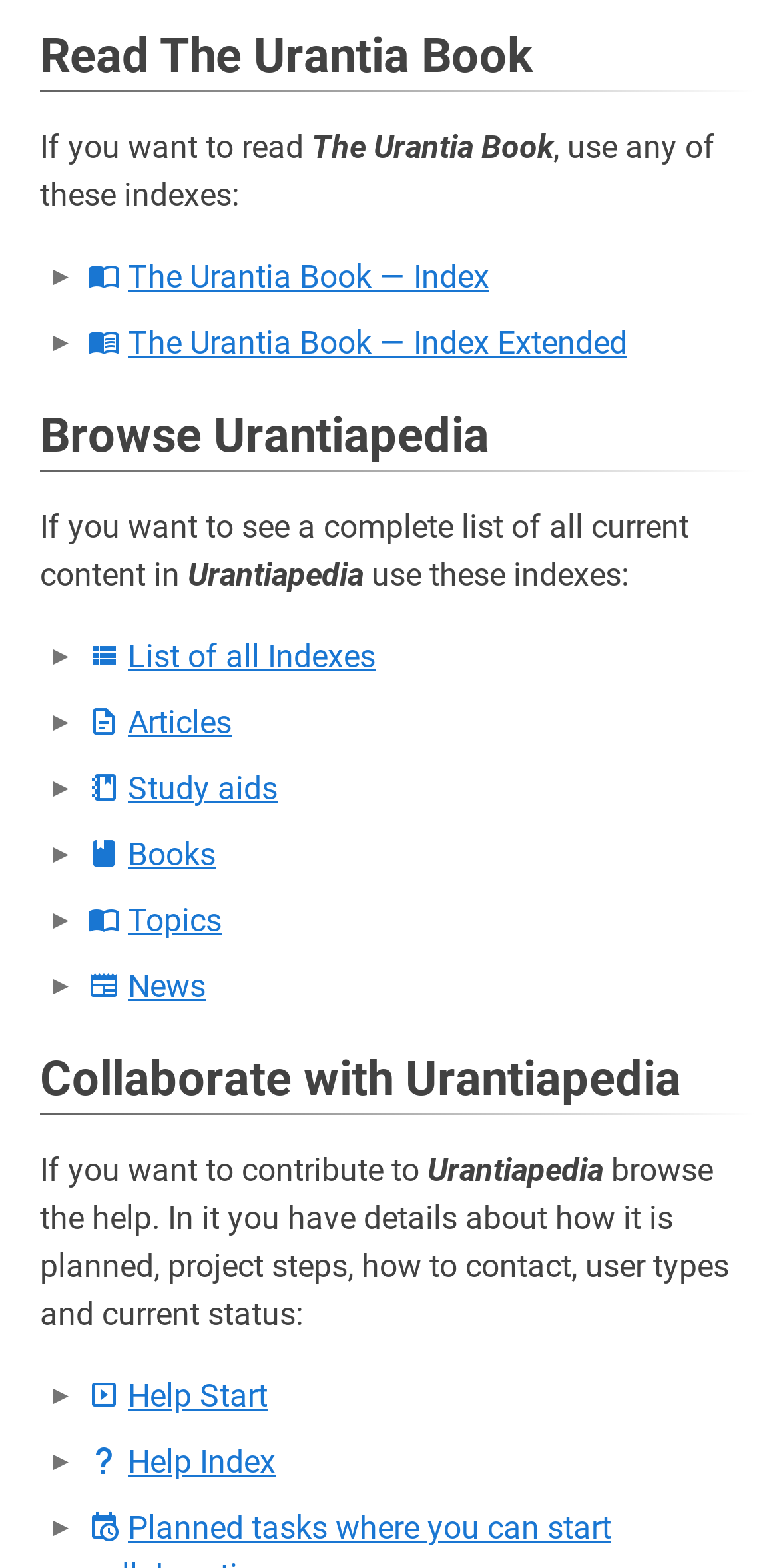Given the element description: "Study aids", predict the bounding box coordinates of this UI element. The coordinates must be four float numbers between 0 and 1, given as [left, top, right, bottom].

[0.164, 0.491, 0.356, 0.515]